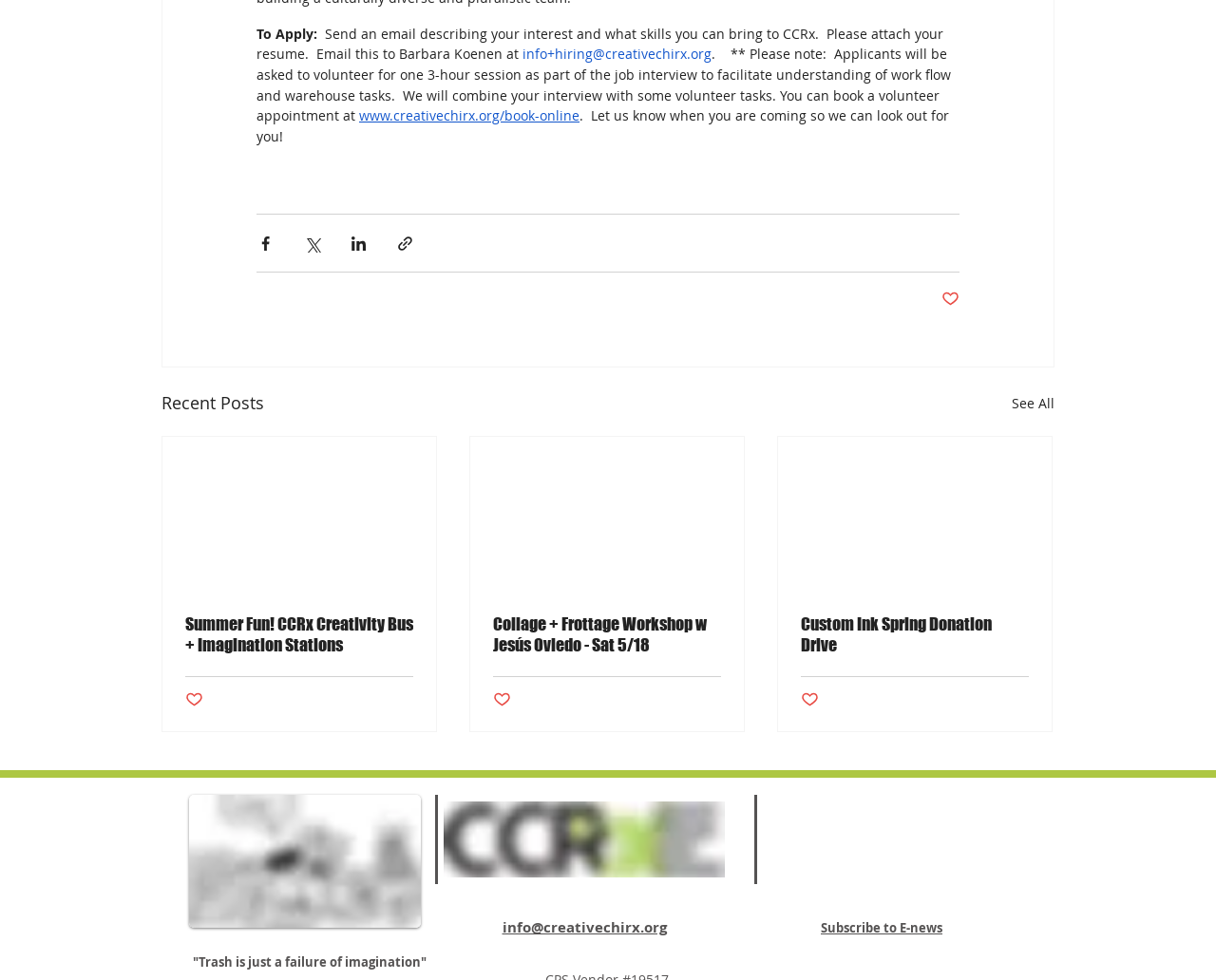With reference to the image, please provide a detailed answer to the following question: How can applicants book a volunteer appointment?

The link 'www.creativechirx.org/book-online' is provided in the text, which allows applicants to book a volunteer appointment.